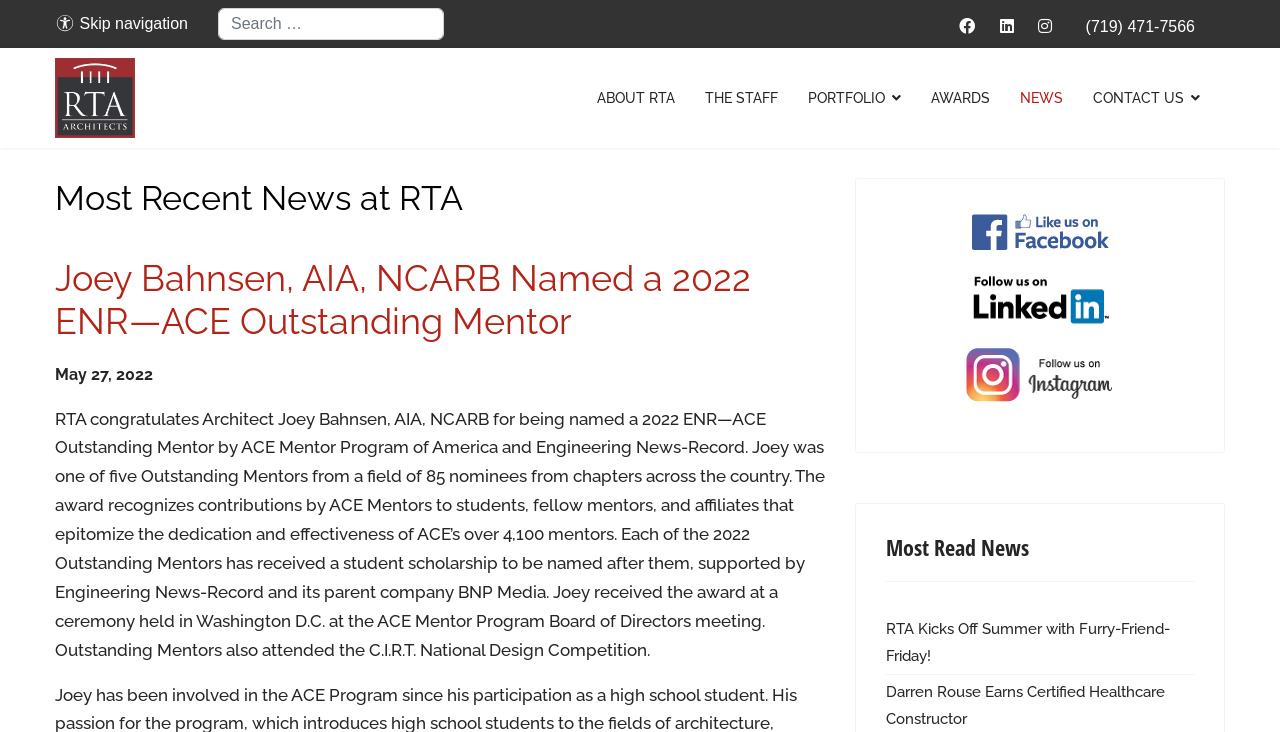Bounding box coordinates should be provided in the format (top-left x, top-left y, bottom-right x, bottom-right y) with all values between 0 and 1. Identify the bounding box for this UI element: News

[0.785, 0.066, 0.842, 0.202]